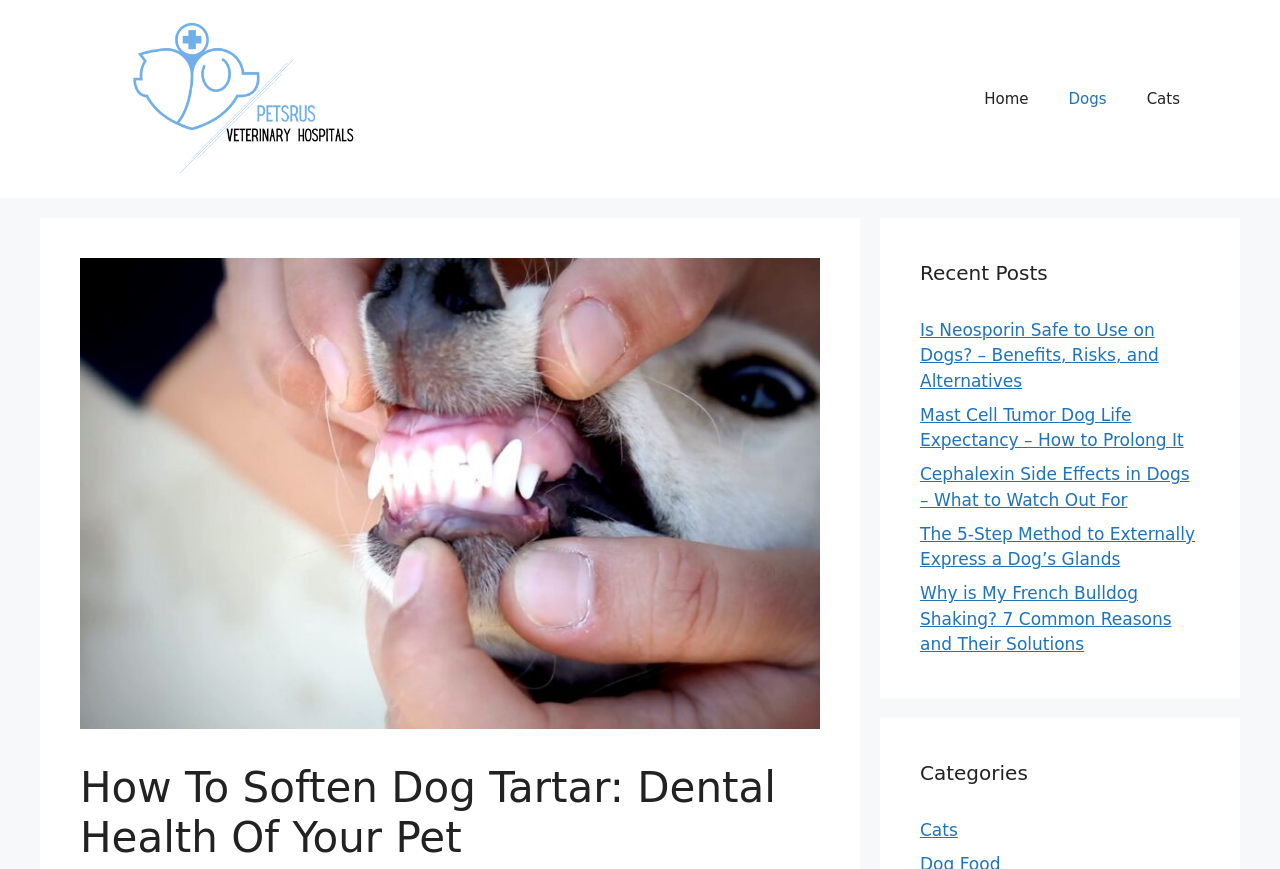Kindly respond to the following question with a single word or a brief phrase: 
How many categories are there?

1